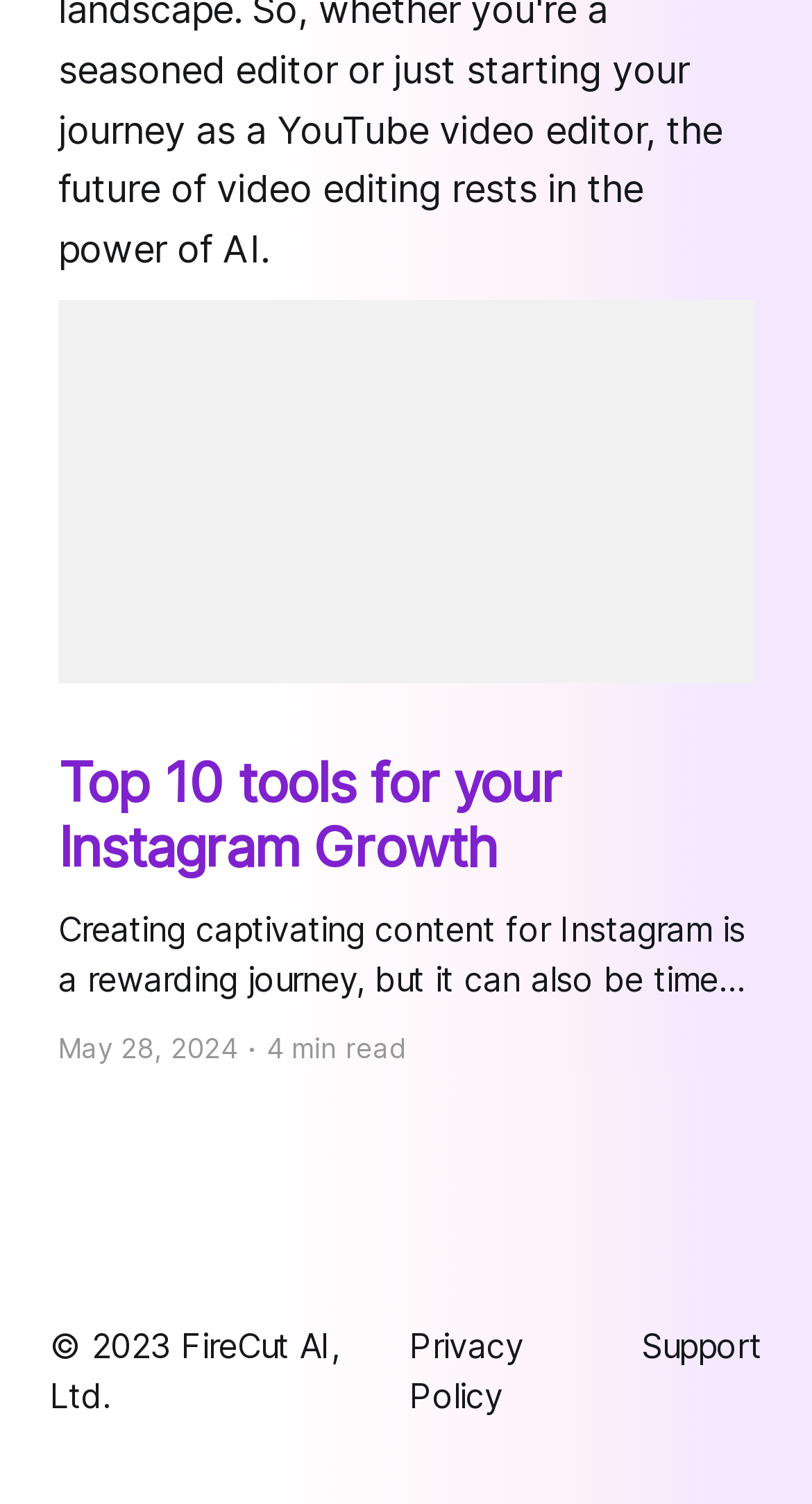What is the name of the company that owns the website?
Based on the screenshot, answer the question with a single word or phrase.

FireCut AI, Ltd.